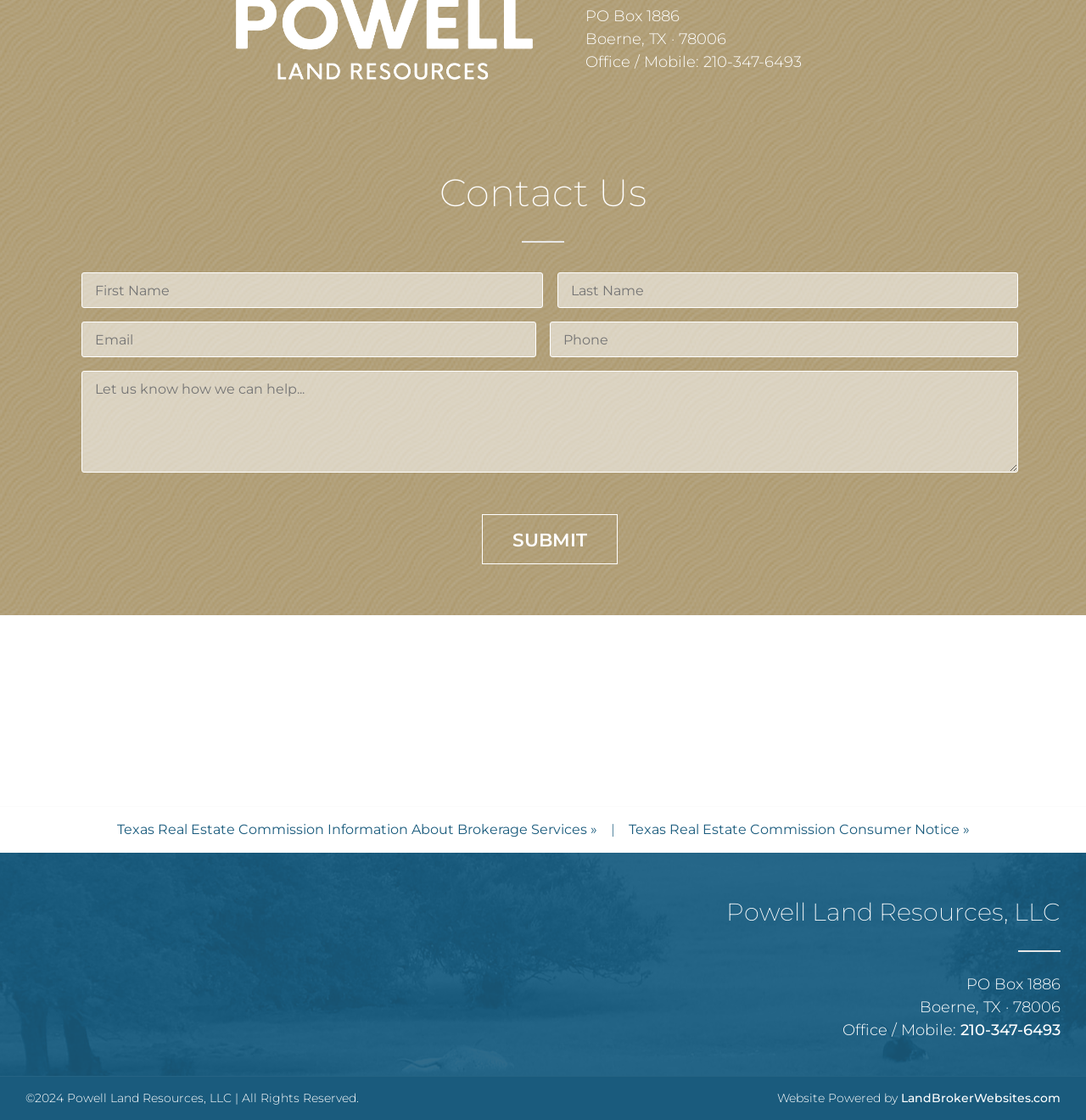Determine the bounding box coordinates for the area that should be clicked to carry out the following instruction: "Enter contact information".

[0.075, 0.243, 0.5, 0.275]